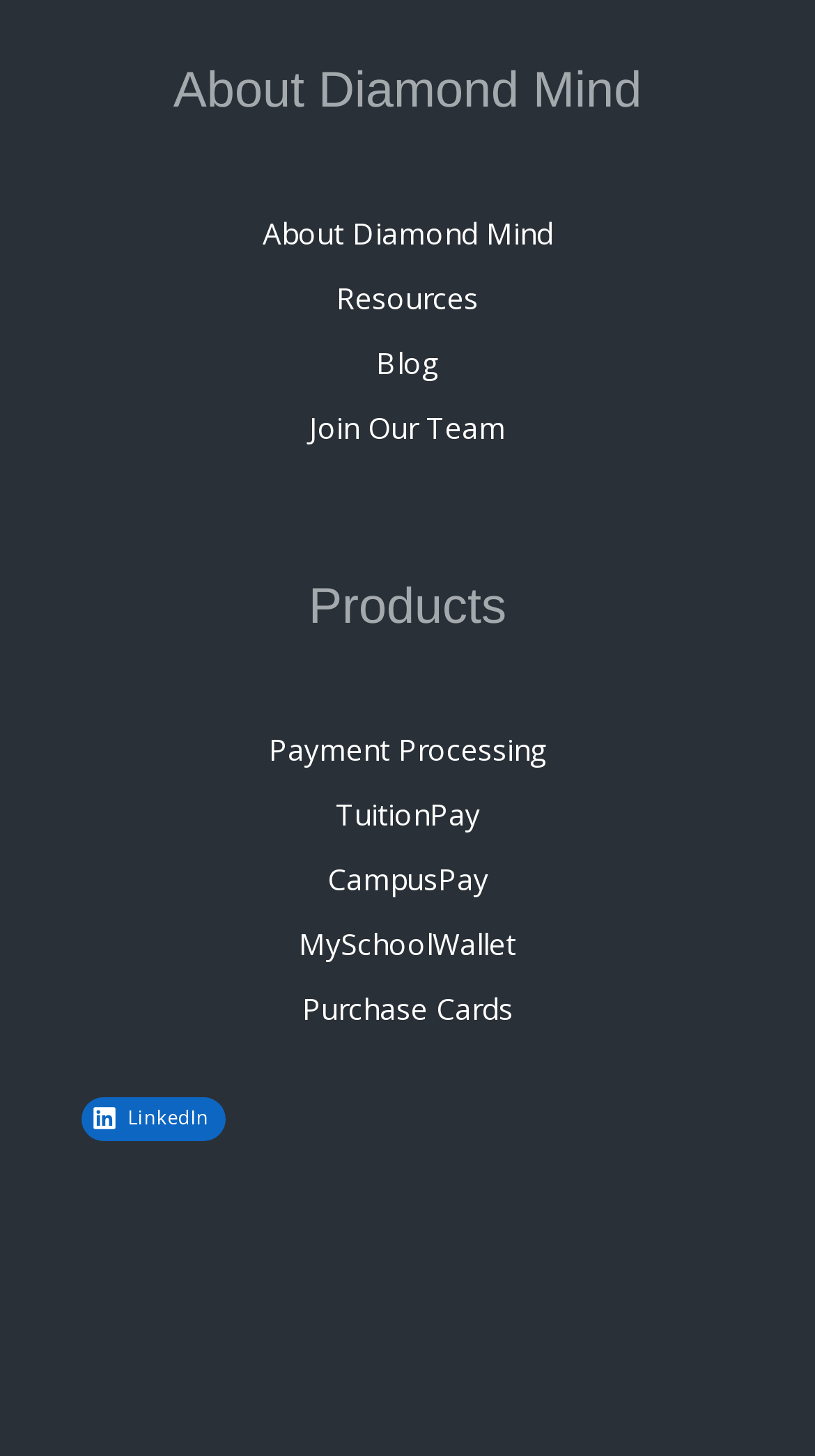Respond to the question with just a single word or phrase: 
What is the last product listed?

Purchase Cards